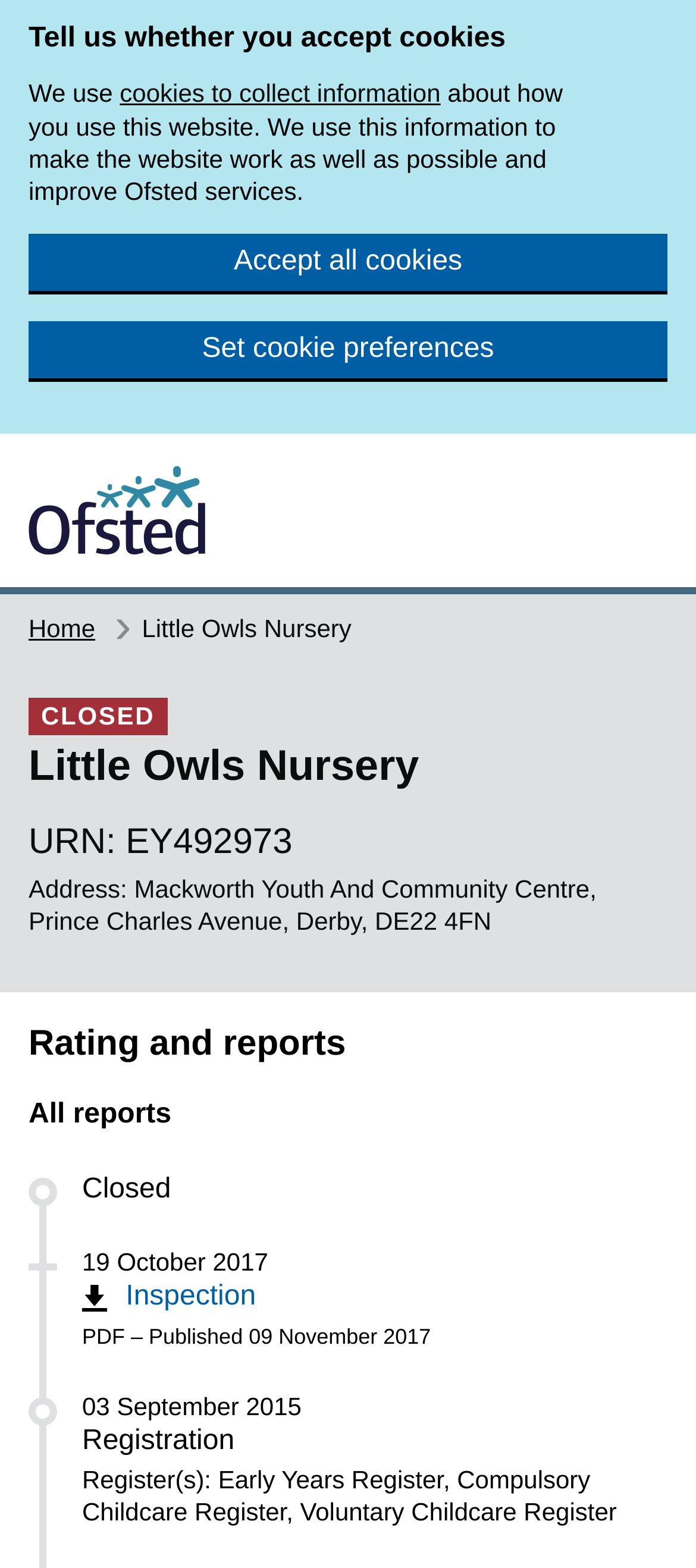What is the name of the nursery?
Please craft a detailed and exhaustive response to the question.

The name of the nursery can be found in the heading element with the text 'Little Owls Nursery CLOSED' and also in the static text element with the text 'Little Owls Nursery'.